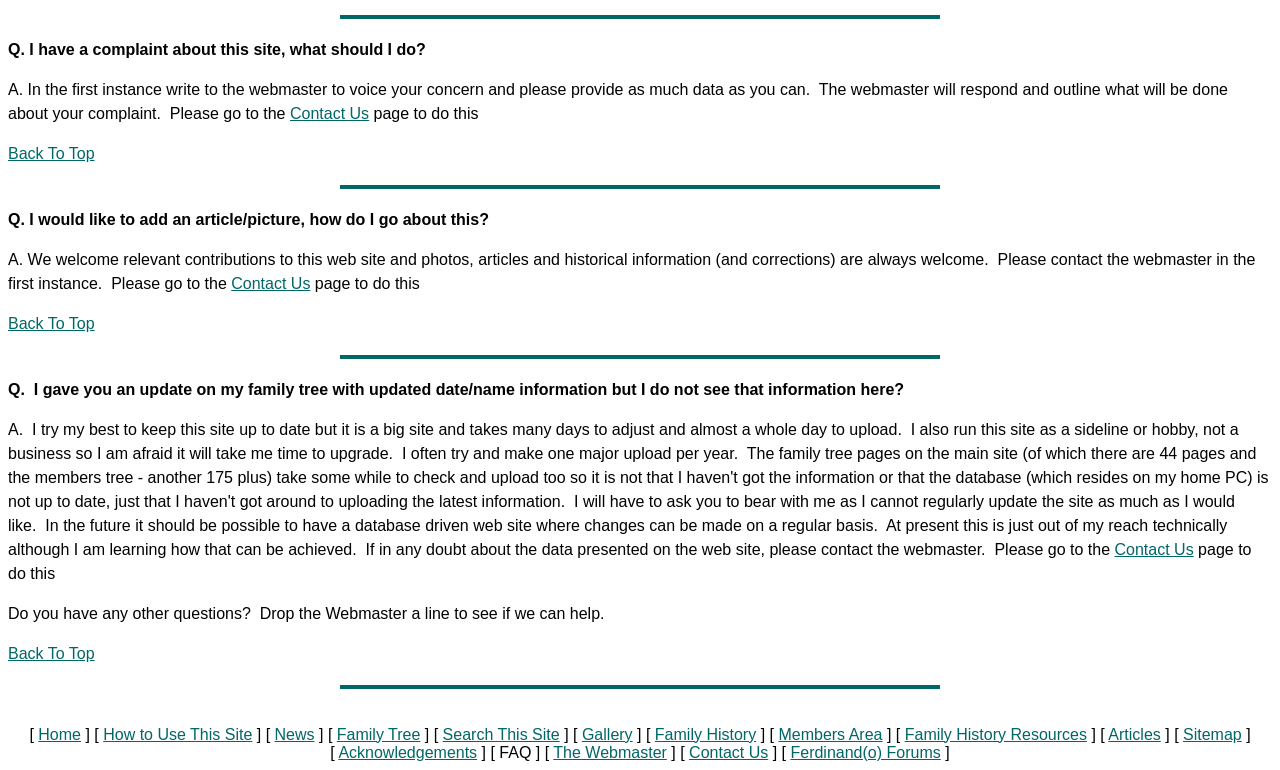Provide the bounding box for the UI element matching this description: "How to Use This Site".

[0.081, 0.942, 0.197, 0.964]